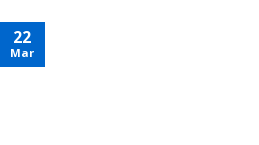What is the background color of the calendar block?
Offer a detailed and exhaustive answer to the question.

The design of the calendar block features a vibrant blue background, which provides a visually appealing contrast to the bold white font used to display the date.